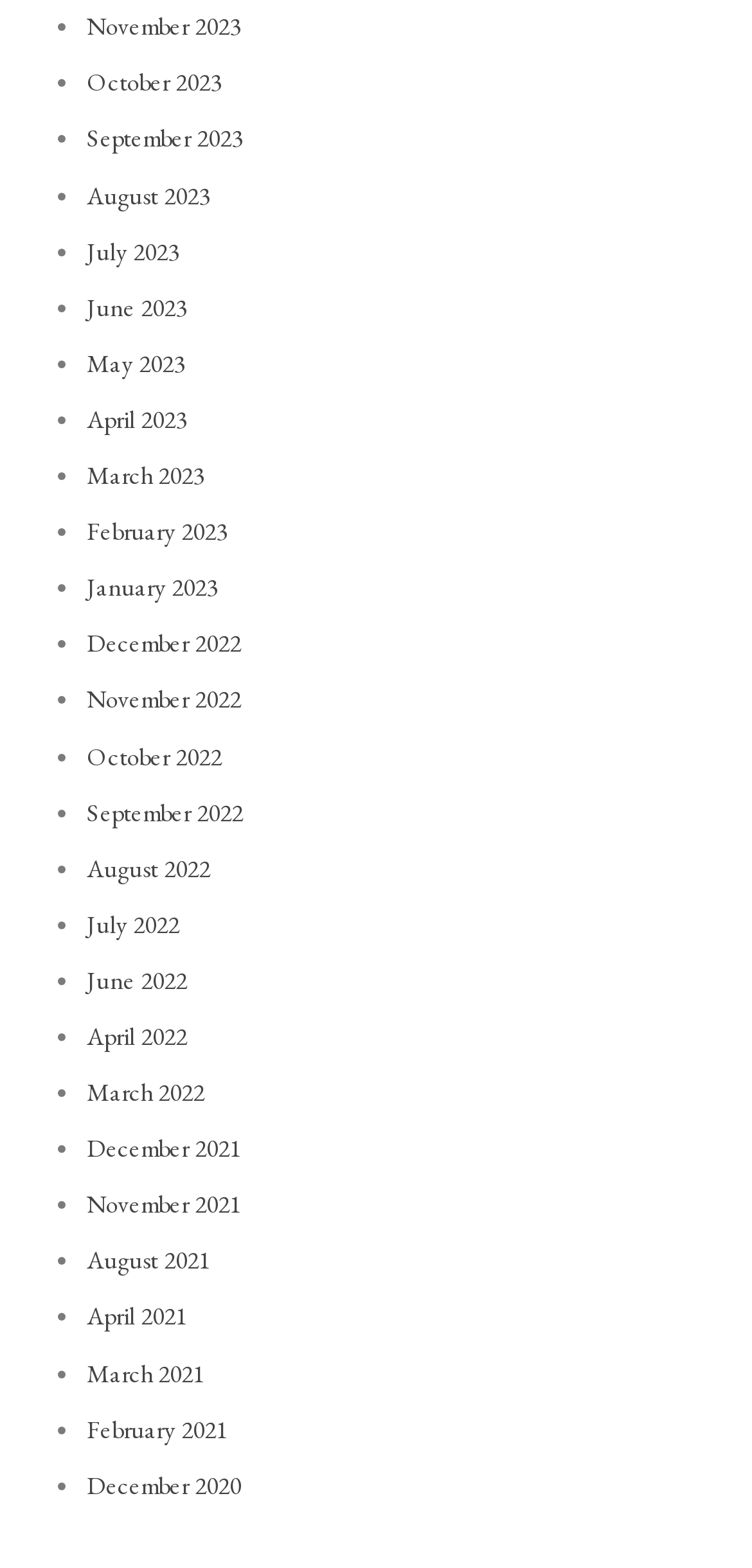Can you find the bounding box coordinates of the area I should click to execute the following instruction: "Click on the 'Psilocybin chocolate store' link"?

None